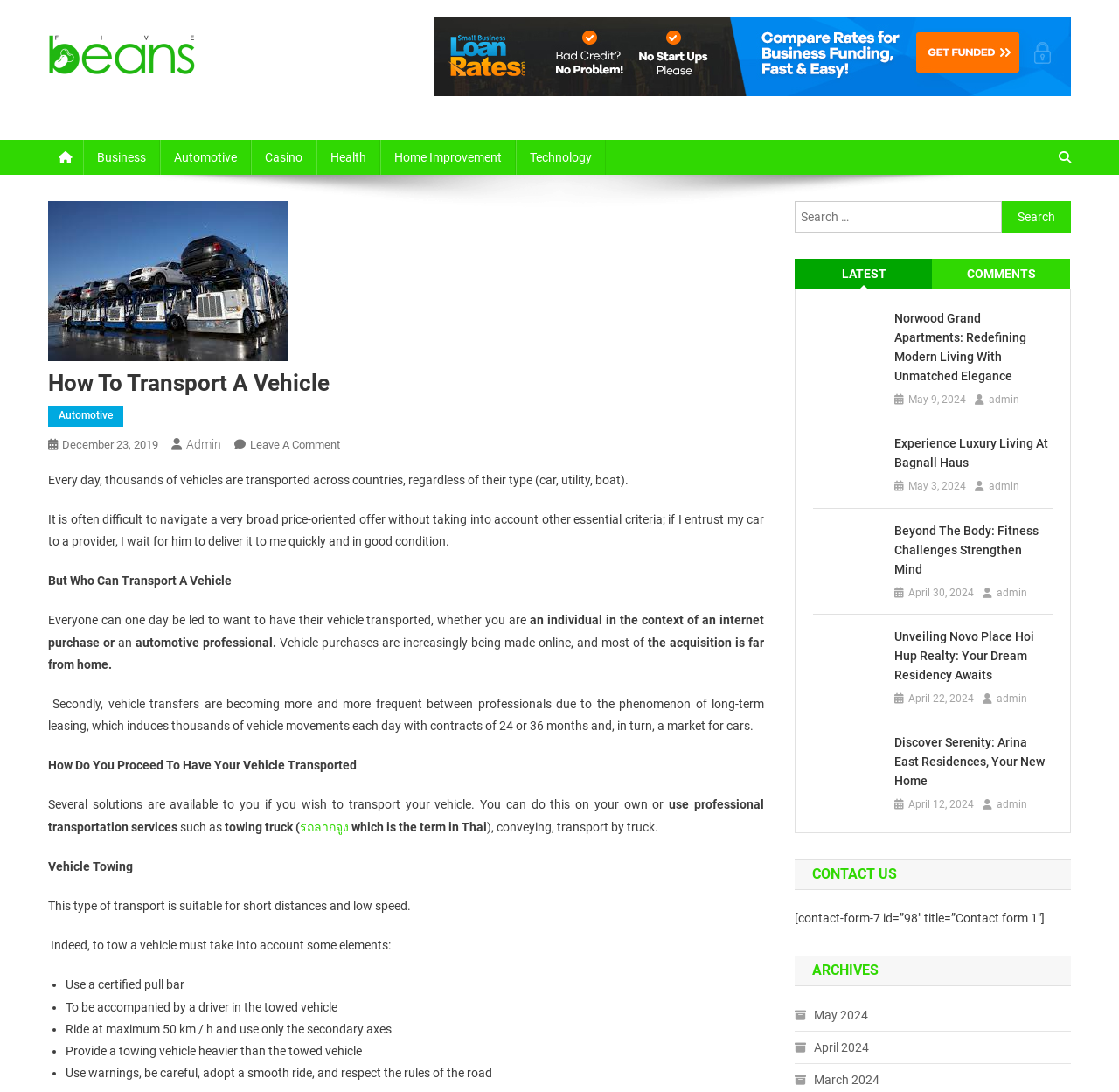Please provide the bounding box coordinates for the element that needs to be clicked to perform the following instruction: "Read the 'Norwood Grand Apartments: Redefining Modern Living With Unmatched Elegance' article". The coordinates should be given as four float numbers between 0 and 1, i.e., [left, top, right, bottom].

[0.799, 0.283, 0.941, 0.353]